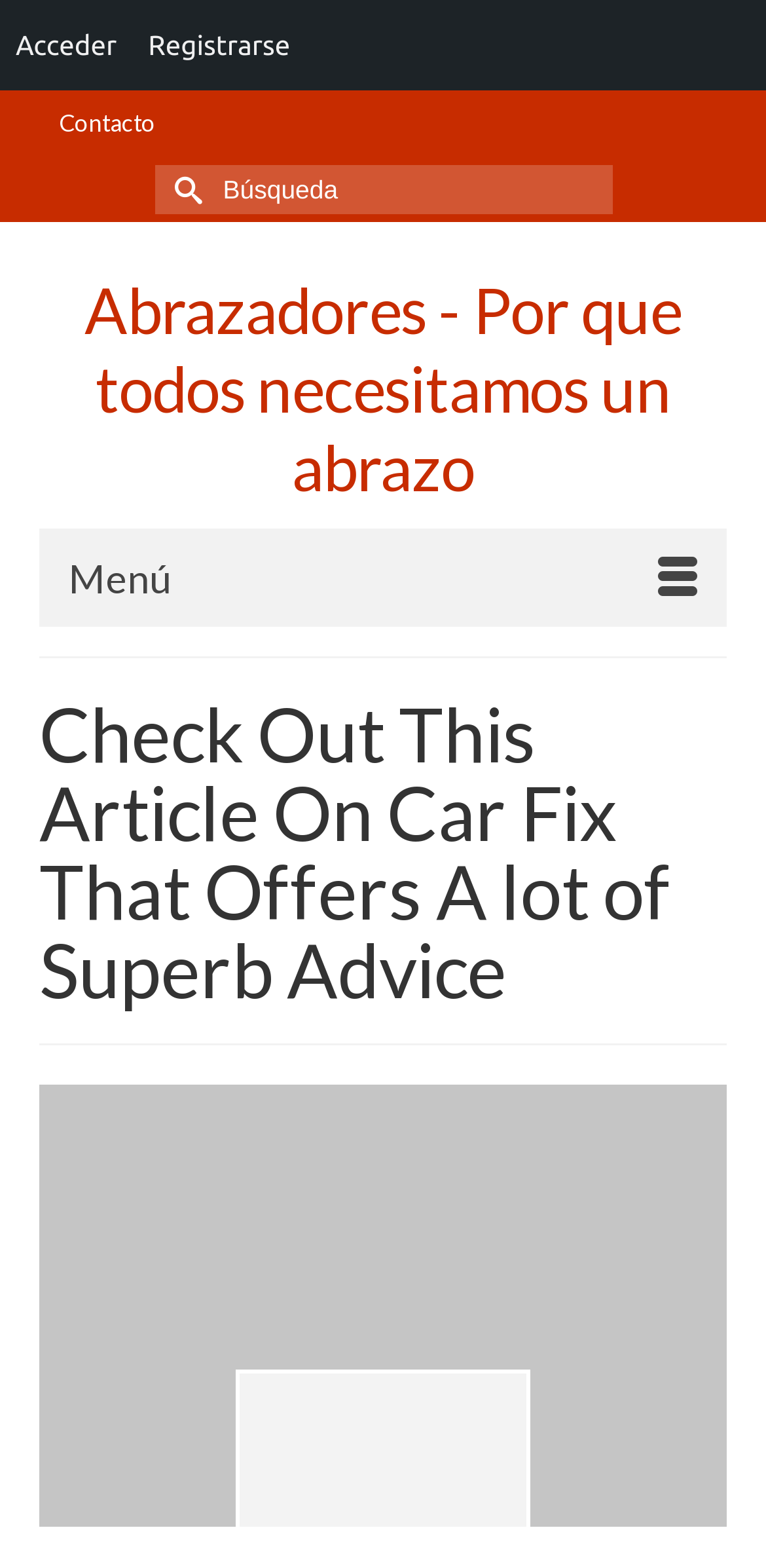Can you locate the main headline on this webpage and provide its text content?

Check Out This Article On Car Fix That Offers A lot of Superb Advice